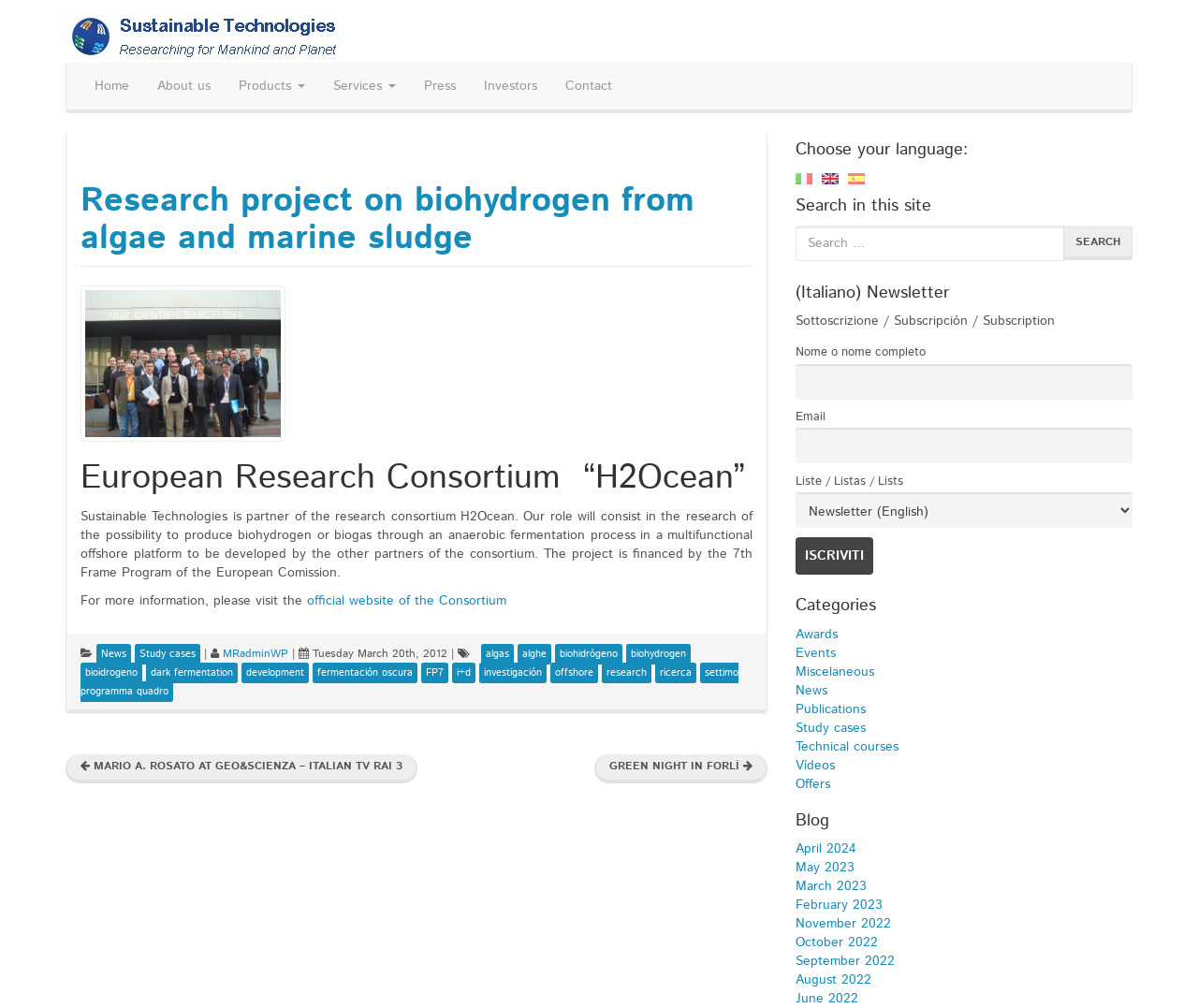Offer a meticulous description of the webpage's structure and content.

The webpage is about the European Research Consortium H2Ocean Sustainable Technologies, a partner in the research consortium H2Ocean. At the top, there is a logo and a link to "Sustainable Technologies" on the left, followed by a row of navigation links, including "Home", "About us", "Products", "Services", "Press", "Investors", and "Contact".

Below the navigation links, there is a main article section that takes up most of the page. The article has a heading that reads "Research project on biohydrogen from algae and marine sludge". Below the heading, there is a link to the same title, followed by a paragraph of text that describes the project's goal of researching the possibility of producing biohydrogen or biogas through an anaerobic fermentation process in a multifunctional offshore platform.

To the right of the main article section, there are several smaller sections. One section has links to "News", "Study cases", and other categories. Another section has a search bar with a button to search the site. Below that, there is a section for subscribing to a newsletter, where users can enter their name and email address.

At the bottom of the page, there are more links to various categories, including "Awards", "Events", and "Publications". There are also two more sections, one with links to recent news articles and another with a language selection menu, where users can choose to view the site in Italian, English, or Spanish.